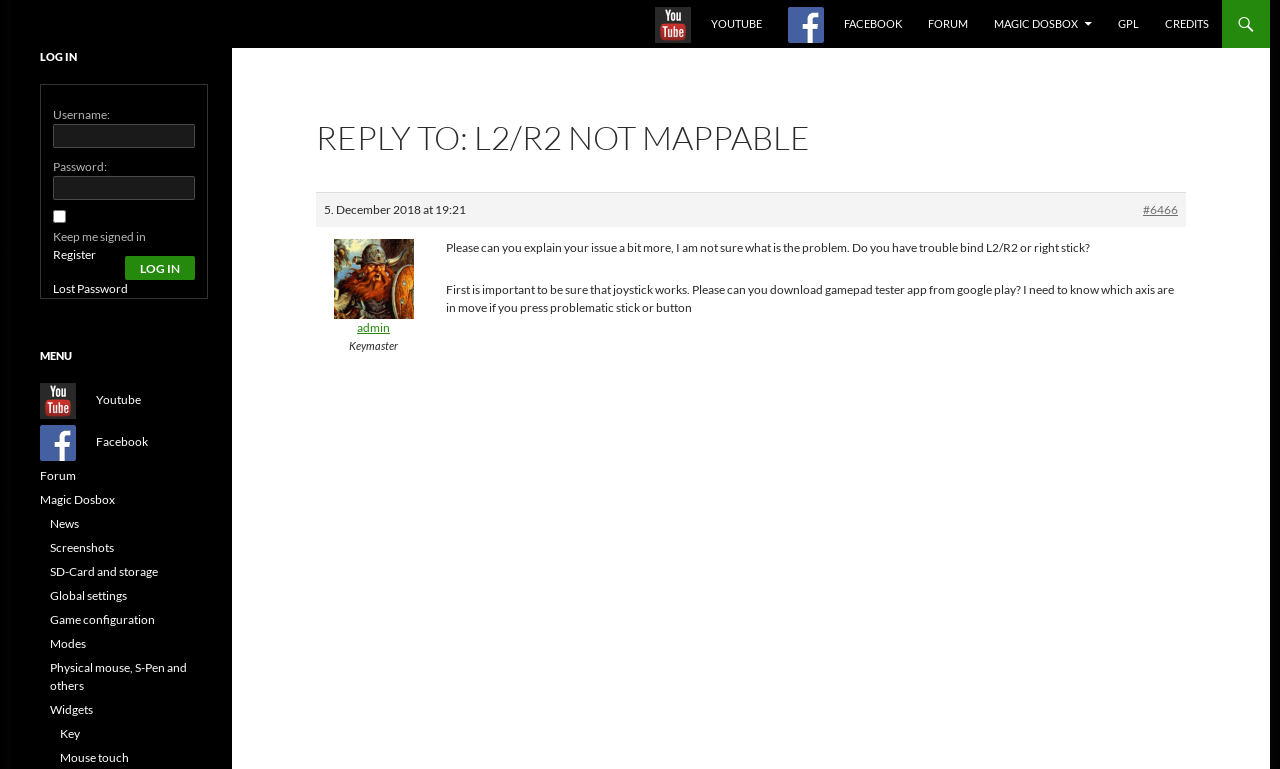Please specify the bounding box coordinates of the element that should be clicked to execute the given instruction: 'Click on the Magic Dosbox link'. Ensure the coordinates are four float numbers between 0 and 1, expressed as [left, top, right, bottom].

[0.767, 0.0, 0.862, 0.062]